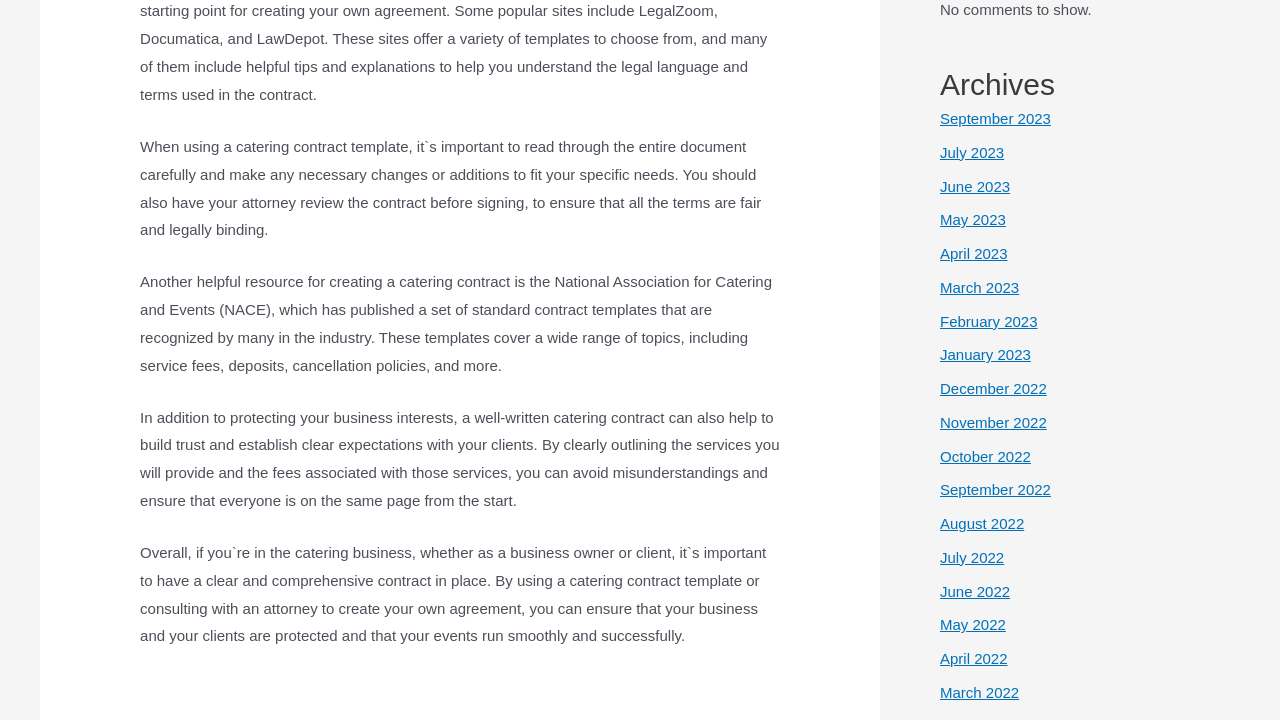Identify the bounding box coordinates for the UI element described by the following text: "April 2023". Provide the coordinates as four float numbers between 0 and 1, in the format [left, top, right, bottom].

[0.734, 0.34, 0.787, 0.364]